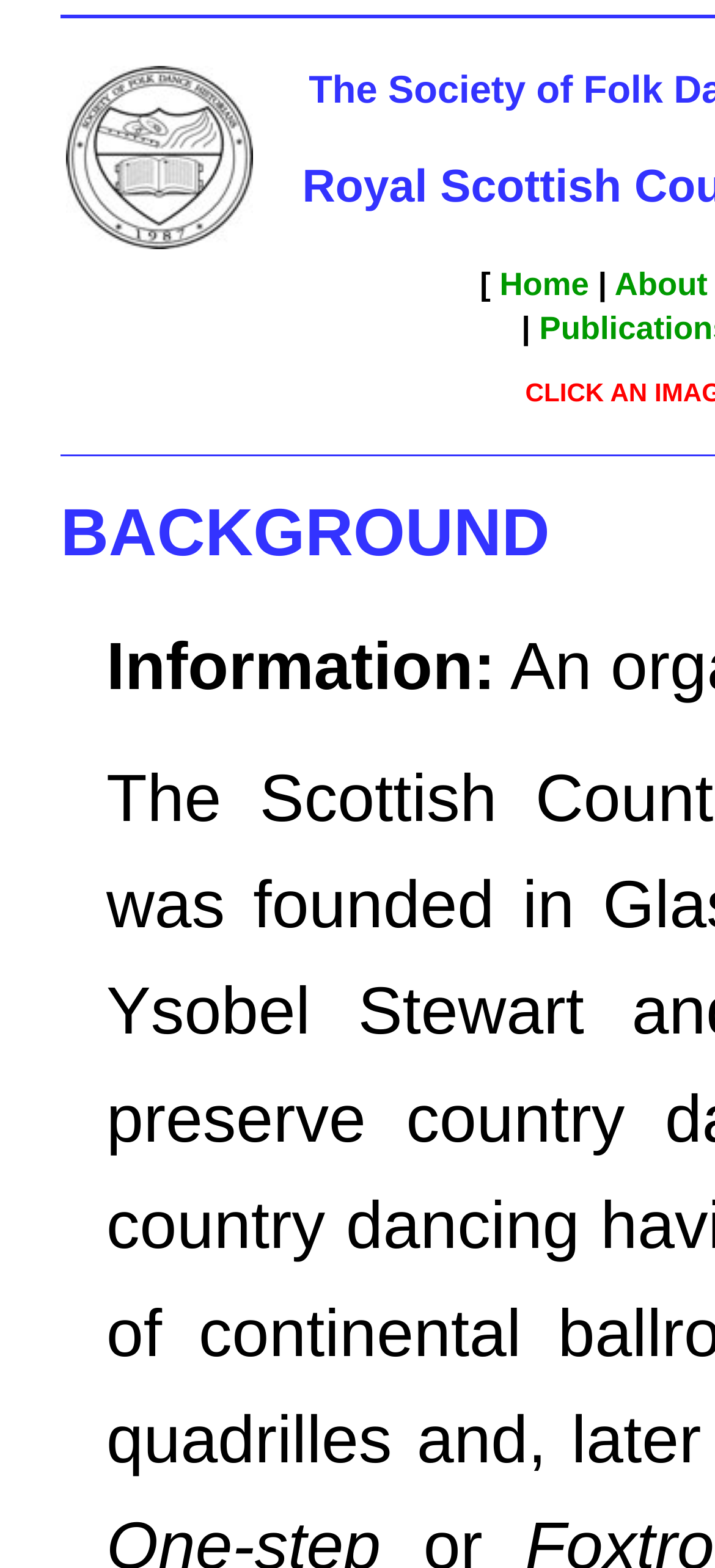Give a one-word or short phrase answer to the question: 
What is the logo of the website?

SFDH Logo